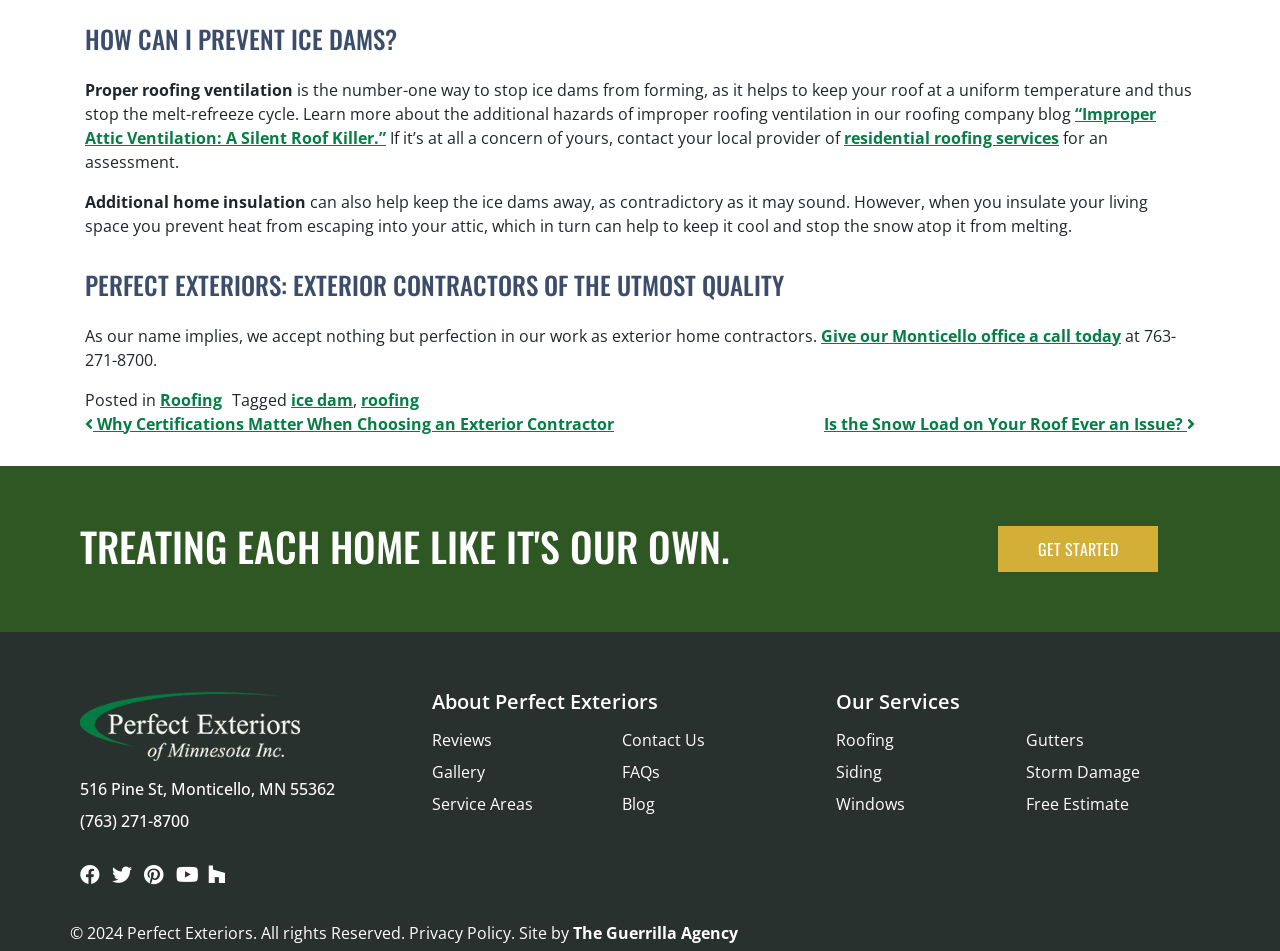Please identify the coordinates of the bounding box that should be clicked to fulfill this instruction: "Learn more about improper attic ventilation".

[0.066, 0.108, 0.903, 0.156]